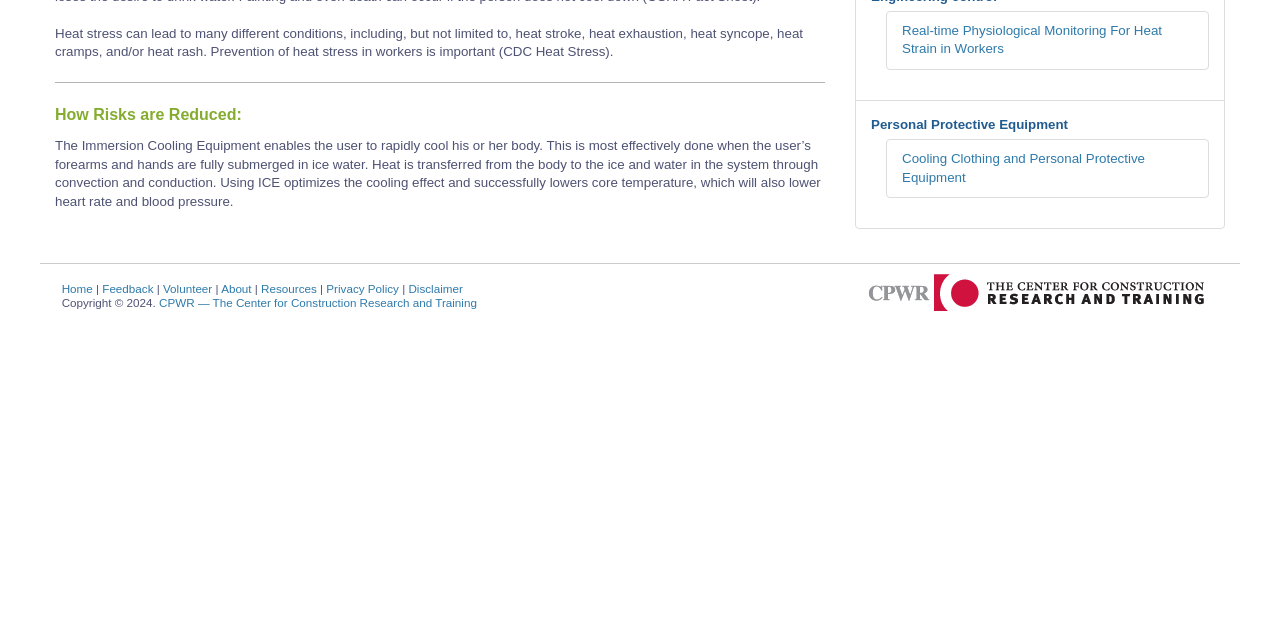Please find the bounding box for the following UI element description. Provide the coordinates in (top-left x, top-left y, bottom-right x, bottom-right y) format, with values between 0 and 1: Privacy Policy

[0.255, 0.441, 0.312, 0.461]